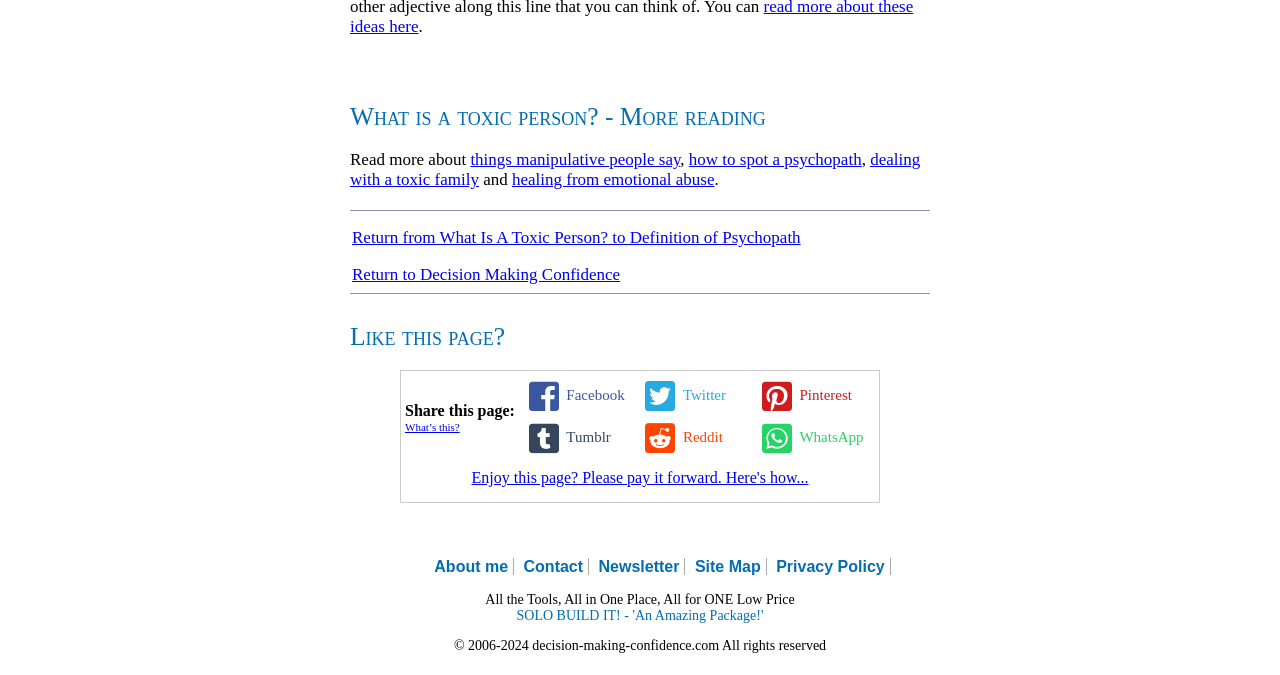Identify the bounding box coordinates for the UI element described as: "Tumblr". The coordinates should be provided as four floats between 0 and 1: [left, top, right, bottom].

[0.41, 0.632, 0.48, 0.66]